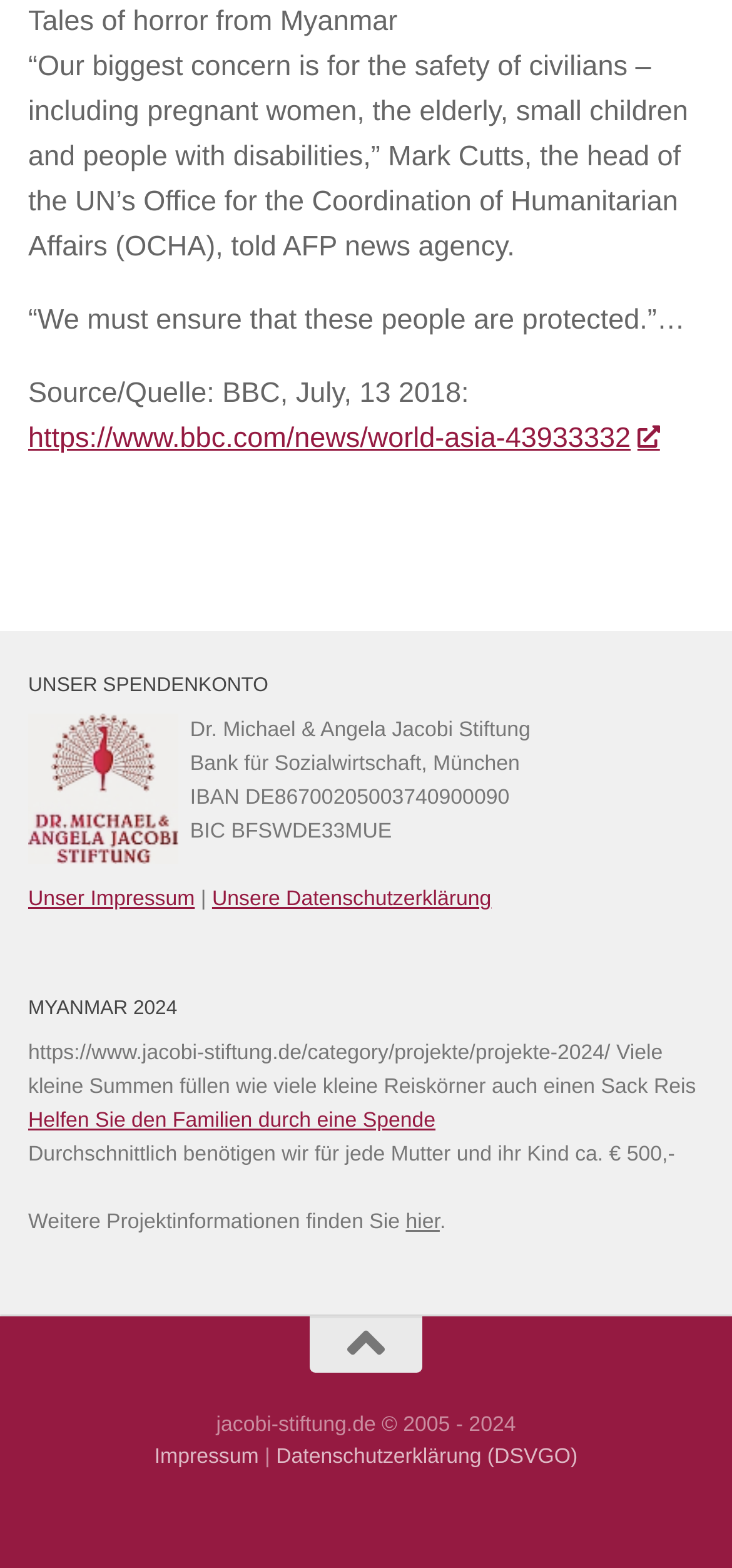Please provide a comprehensive response to the question below by analyzing the image: 
What is the year range of the copyright?

The footer of the webpage mentions 'jacobi-stiftung.de © 2005 - 2024', indicating that the year range of the copyright is from 2005 to 2024.